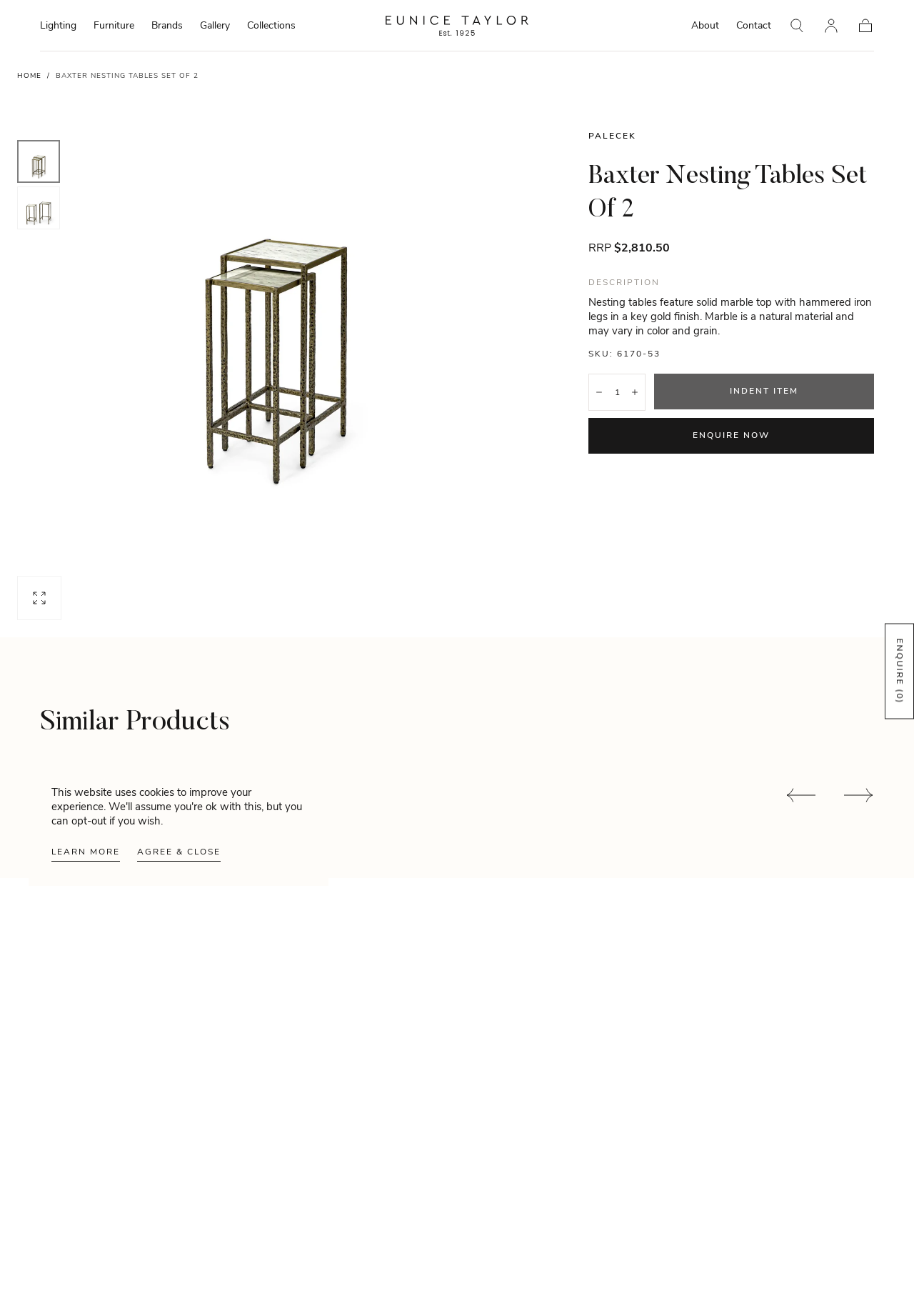Provide the bounding box coordinates of the UI element this sentence describes: "alt="Eunice Taylor"".

[0.422, 0.012, 0.578, 0.027]